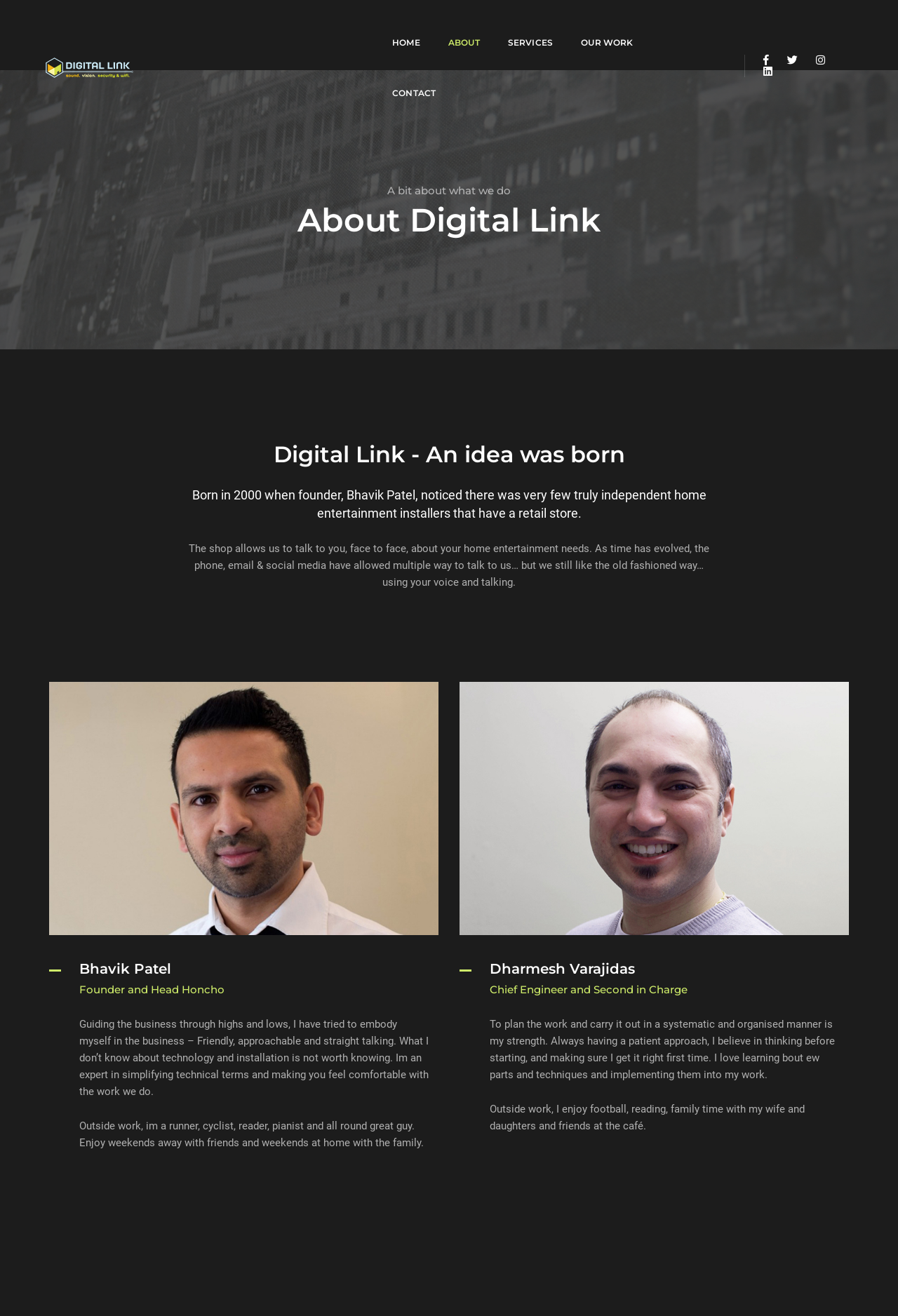Generate the text of the webpage's primary heading.

About Digital Link